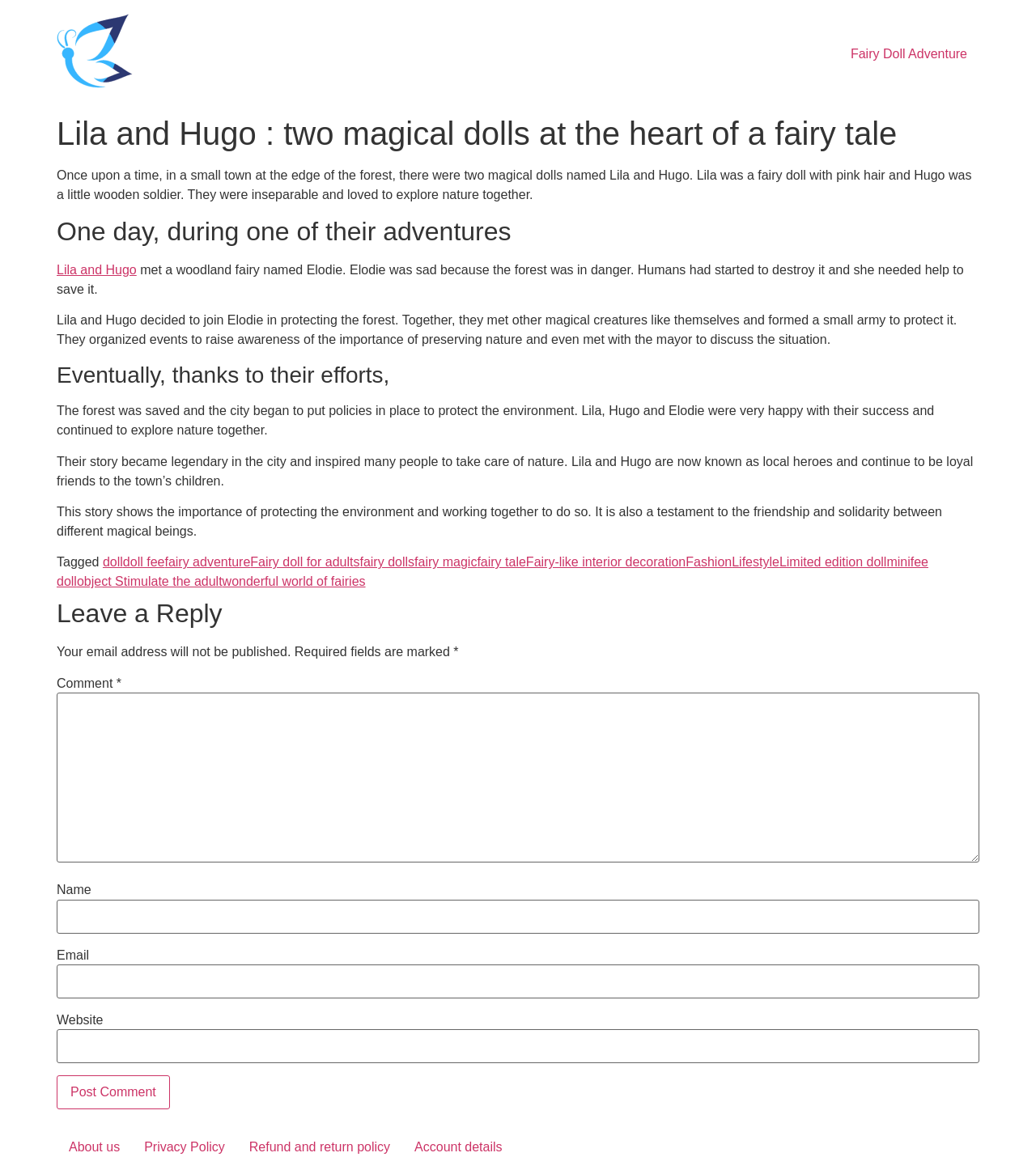What is the outcome of Lila, Hugo, and Elodie's efforts?
Use the information from the image to give a detailed answer to the question.

The story states that eventually, thanks to the efforts of Lila, Hugo, and Elodie, the forest was saved, and the city began to put policies in place to protect the environment.